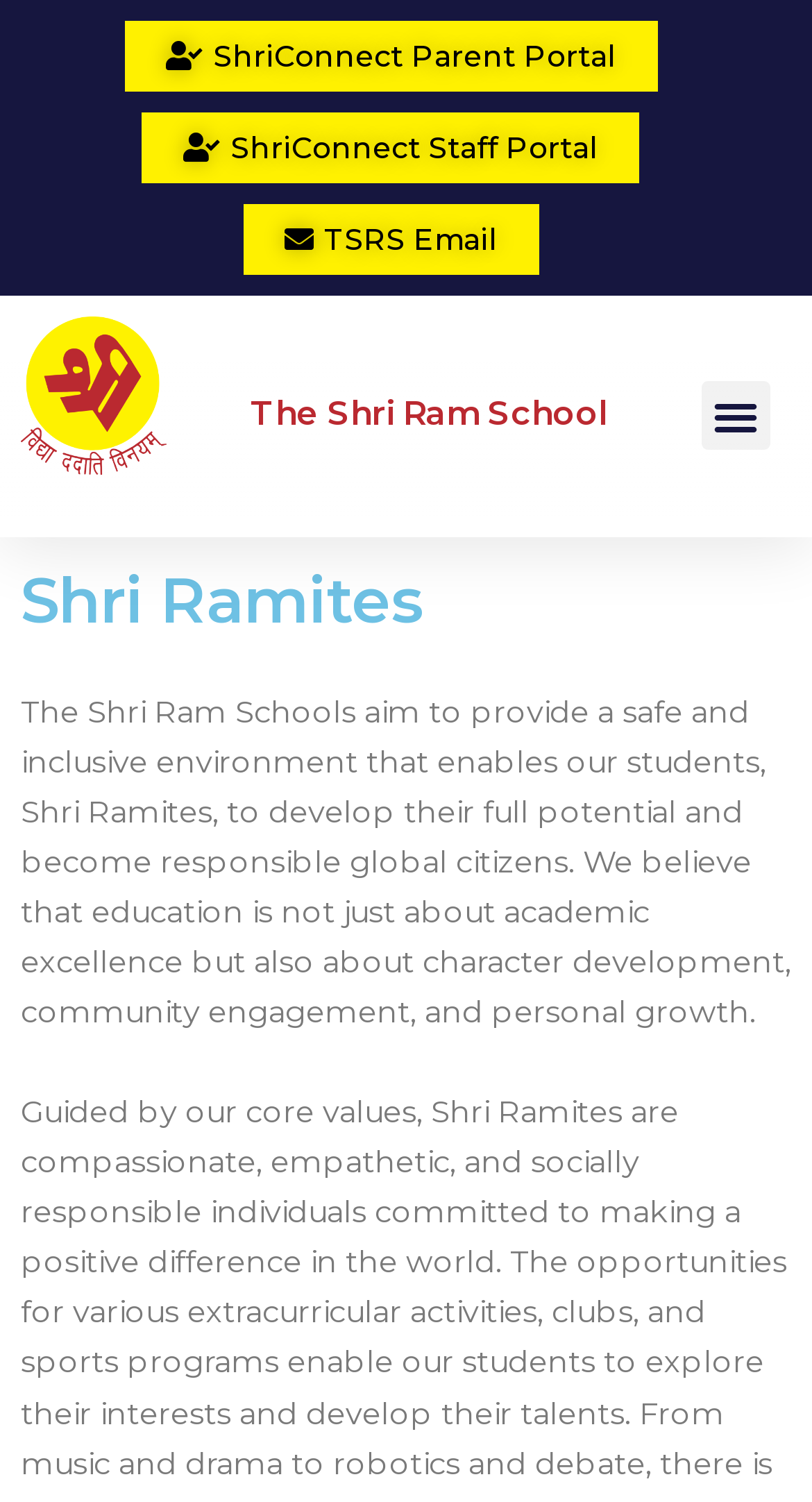Provide the bounding box coordinates of the HTML element described by the text: "ShriConnect Staff Portal". The coordinates should be in the format [left, top, right, bottom] with values between 0 and 1.

[0.174, 0.075, 0.787, 0.122]